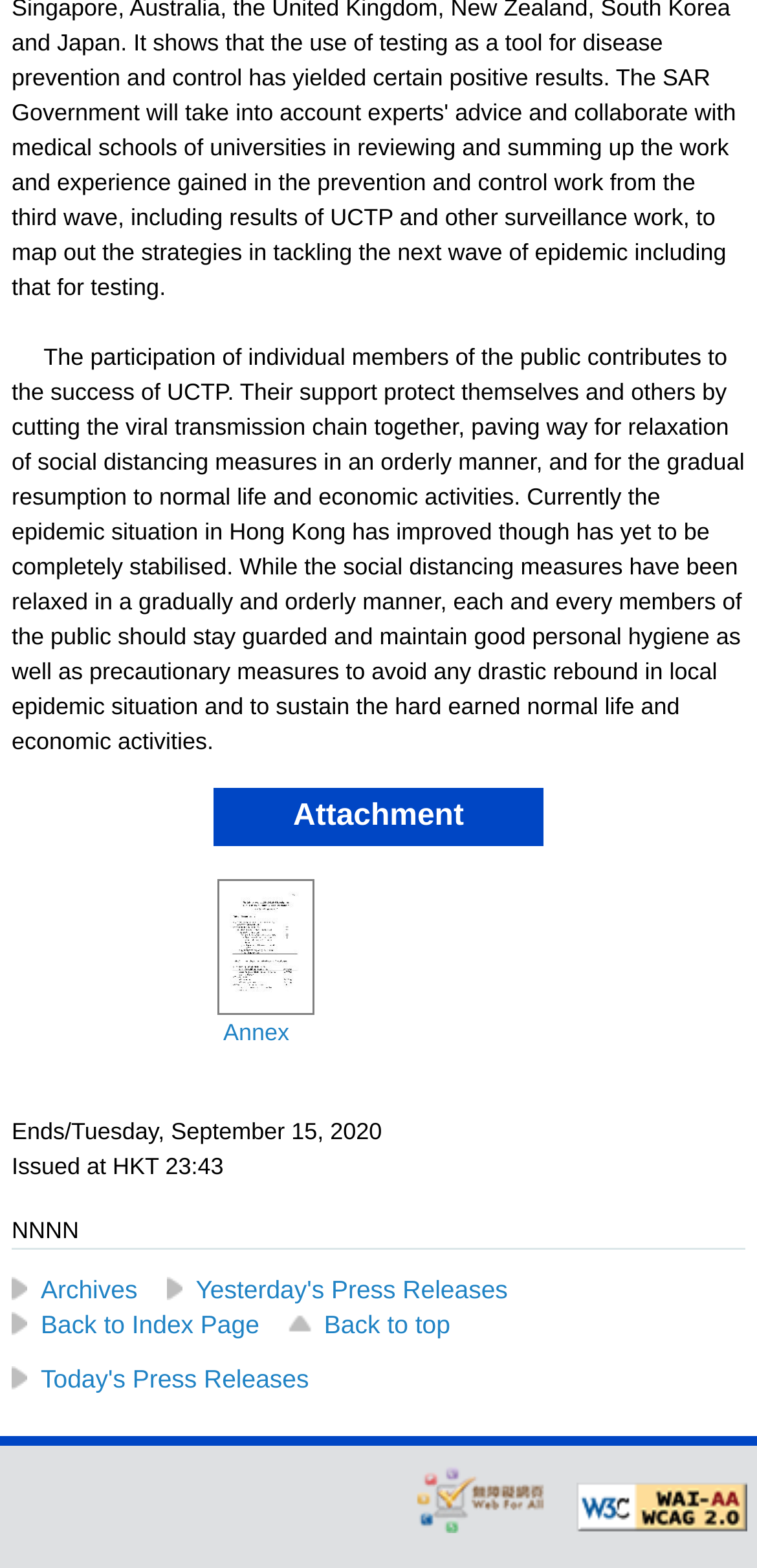Locate the bounding box of the UI element based on this description: "parent_node: Annex". Provide four float numbers between 0 and 1 as [left, top, right, bottom].

[0.282, 0.56, 0.415, 0.647]